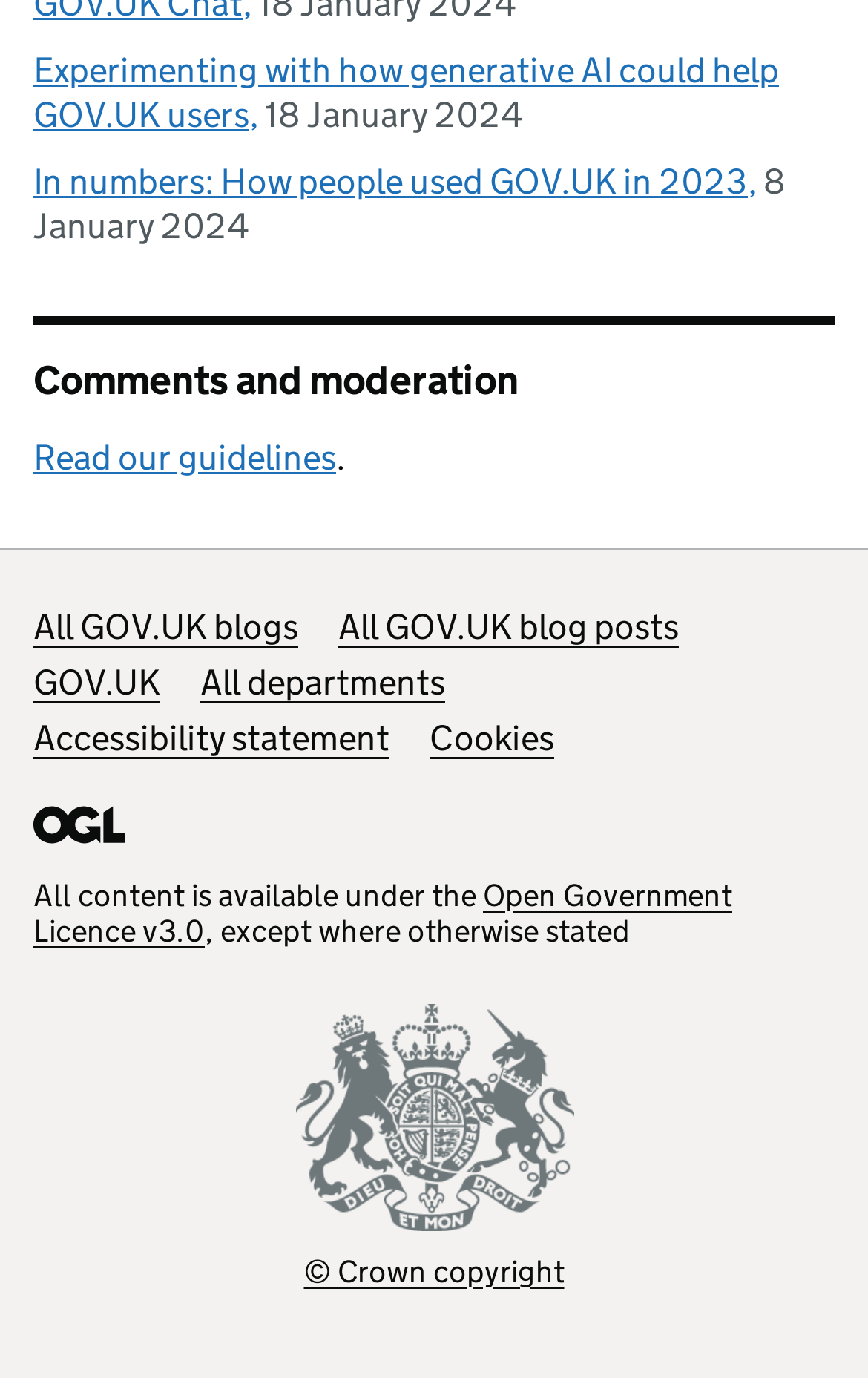Identify the bounding box coordinates of the element to click to follow this instruction: 'Read the guidelines for comments and moderation'. Ensure the coordinates are four float values between 0 and 1, provided as [left, top, right, bottom].

[0.038, 0.316, 0.387, 0.347]